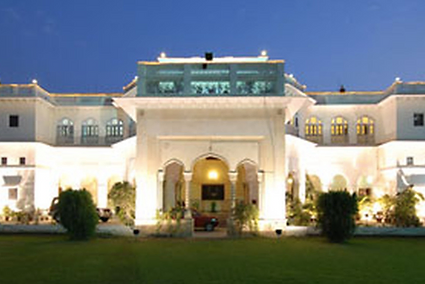Based on the image, give a detailed response to the question: What type of event is Hari Mahal Palace ideal for?

The caption describes Hari Mahal Palace as a 'luxurious venue' that is 'ideal for grand weddings', suggesting that it is a suitable location for large and elaborate wedding ceremonies.